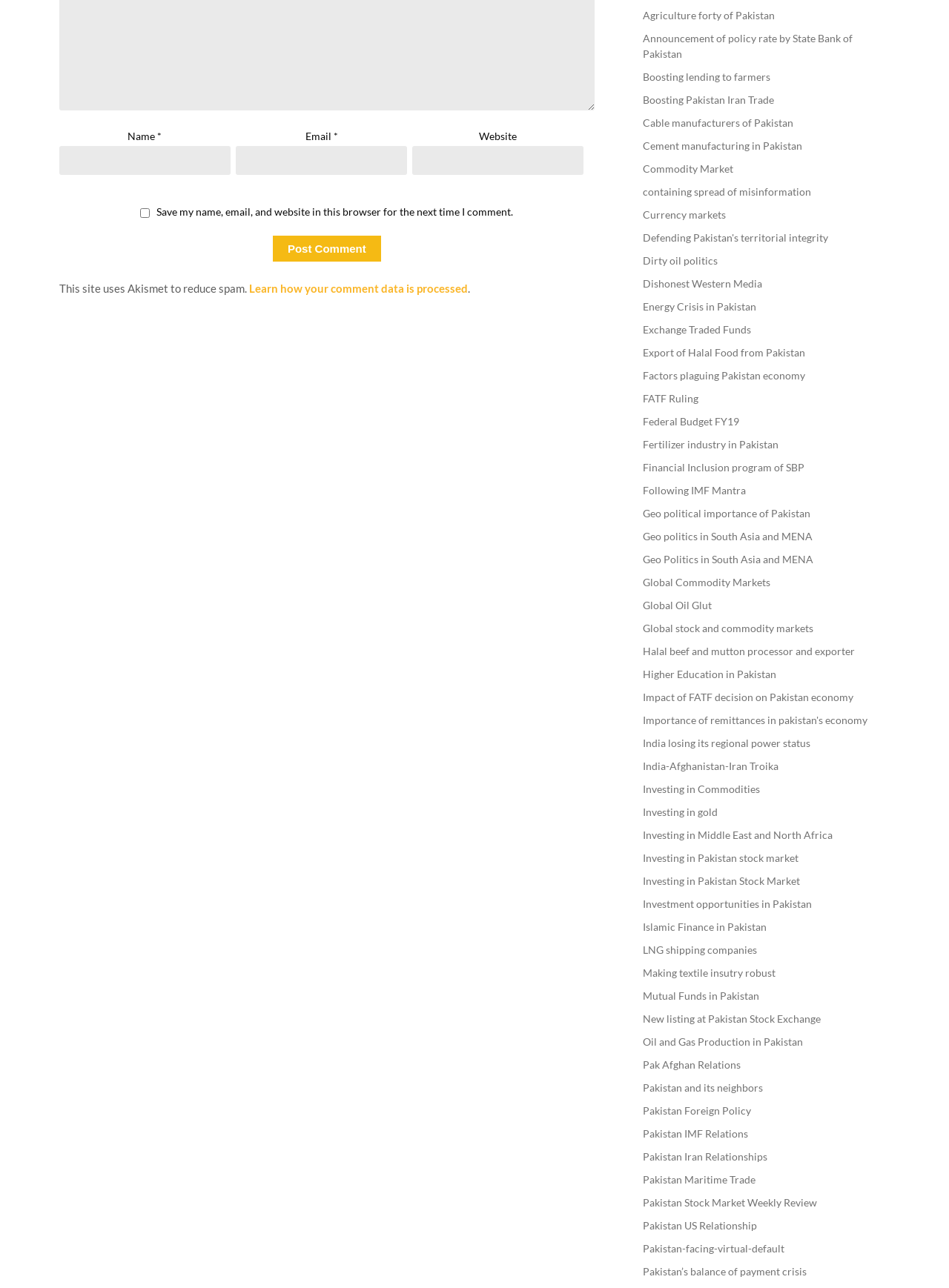Refer to the screenshot and give an in-depth answer to this question: What is the website's stance on spam?

The website mentions 'This site uses Akismet to reduce spam.' which suggests that the website is taking measures to prevent spam and is against spam.